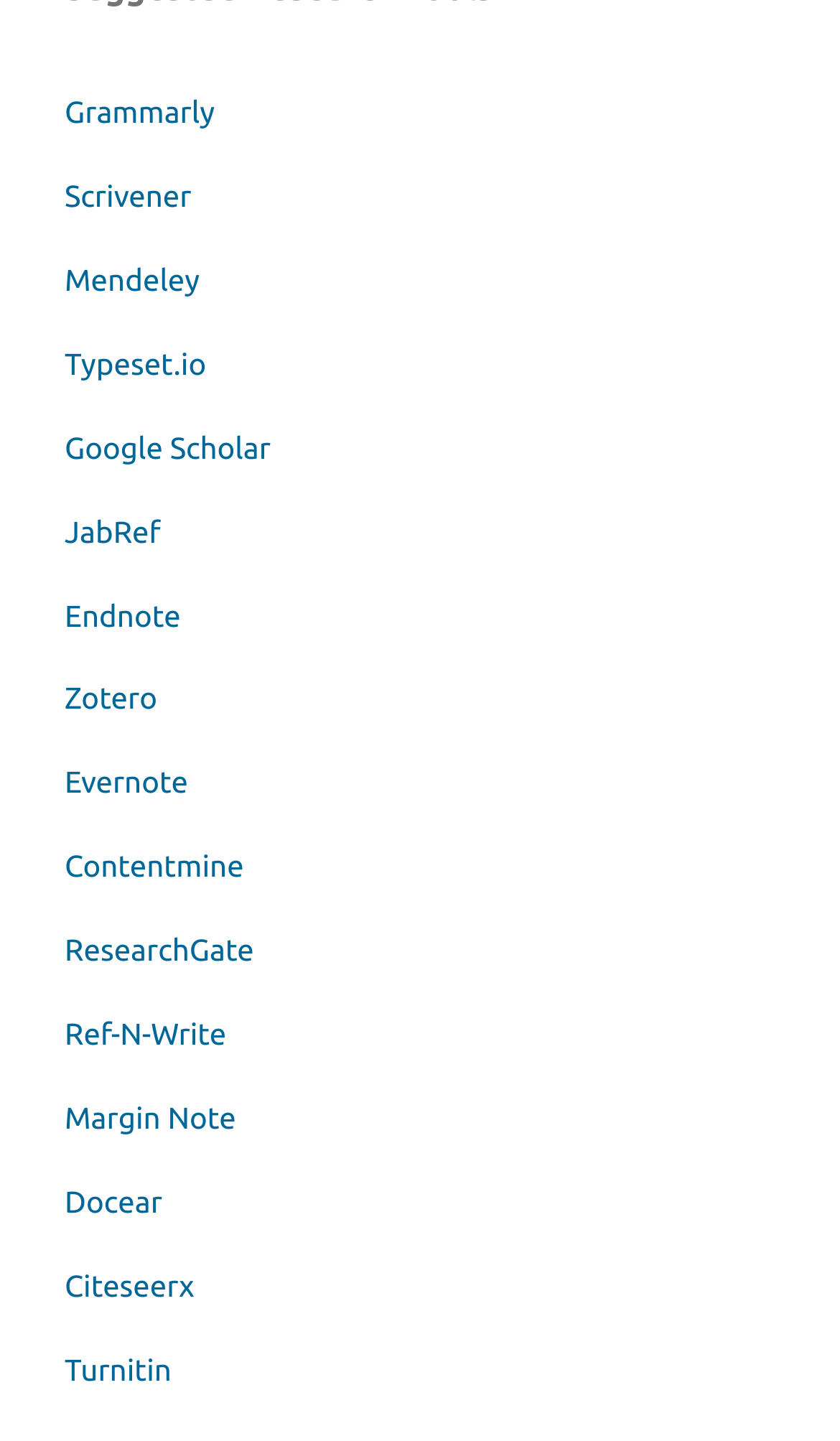Can you find the bounding box coordinates for the element to click on to achieve the instruction: "explore ResearchGate"?

[0.077, 0.648, 0.302, 0.672]